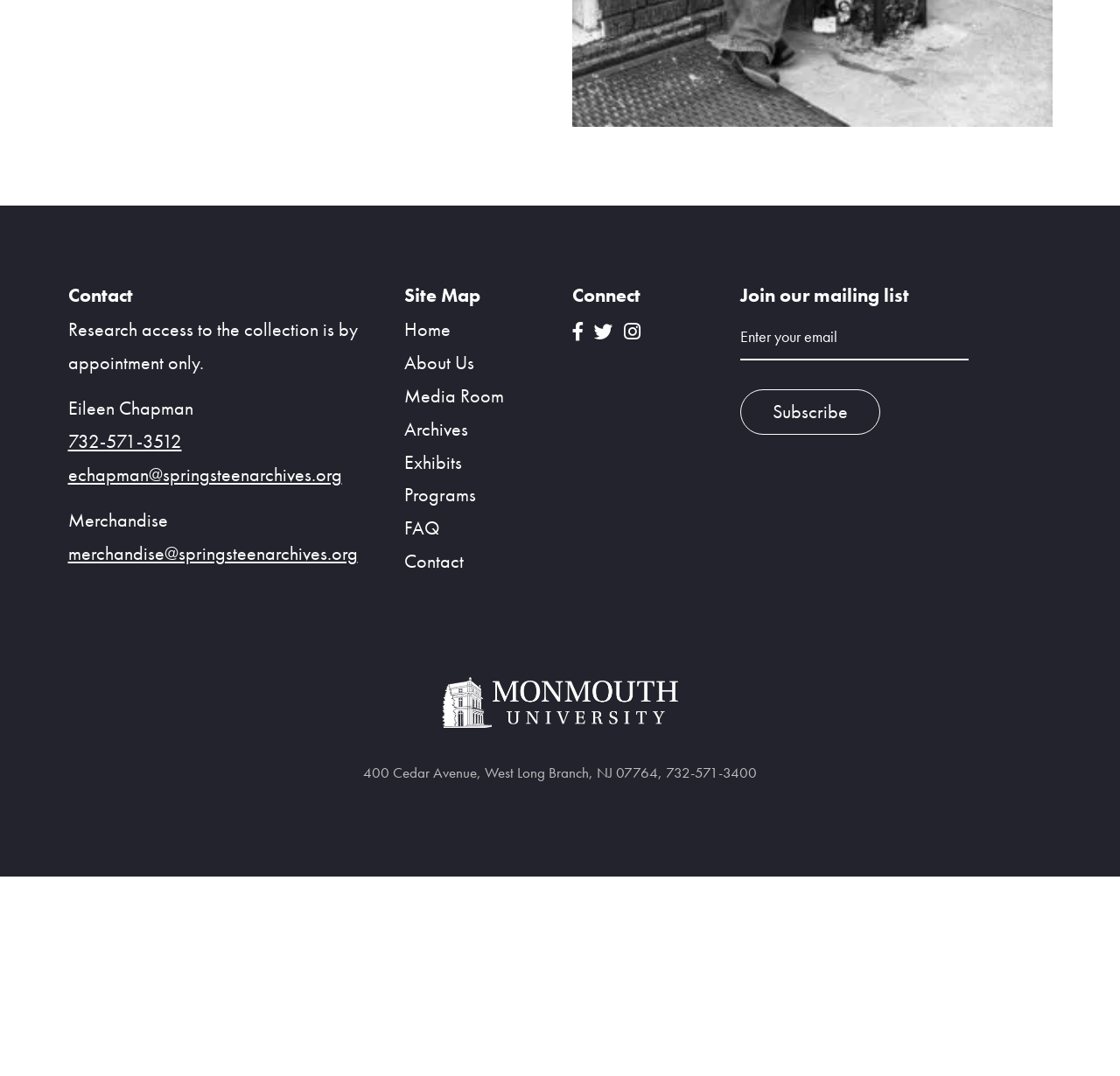Respond to the question below with a single word or phrase: What social media platforms can I connect with the Springsteen Archives?

Facebook, Twitter, Instagram